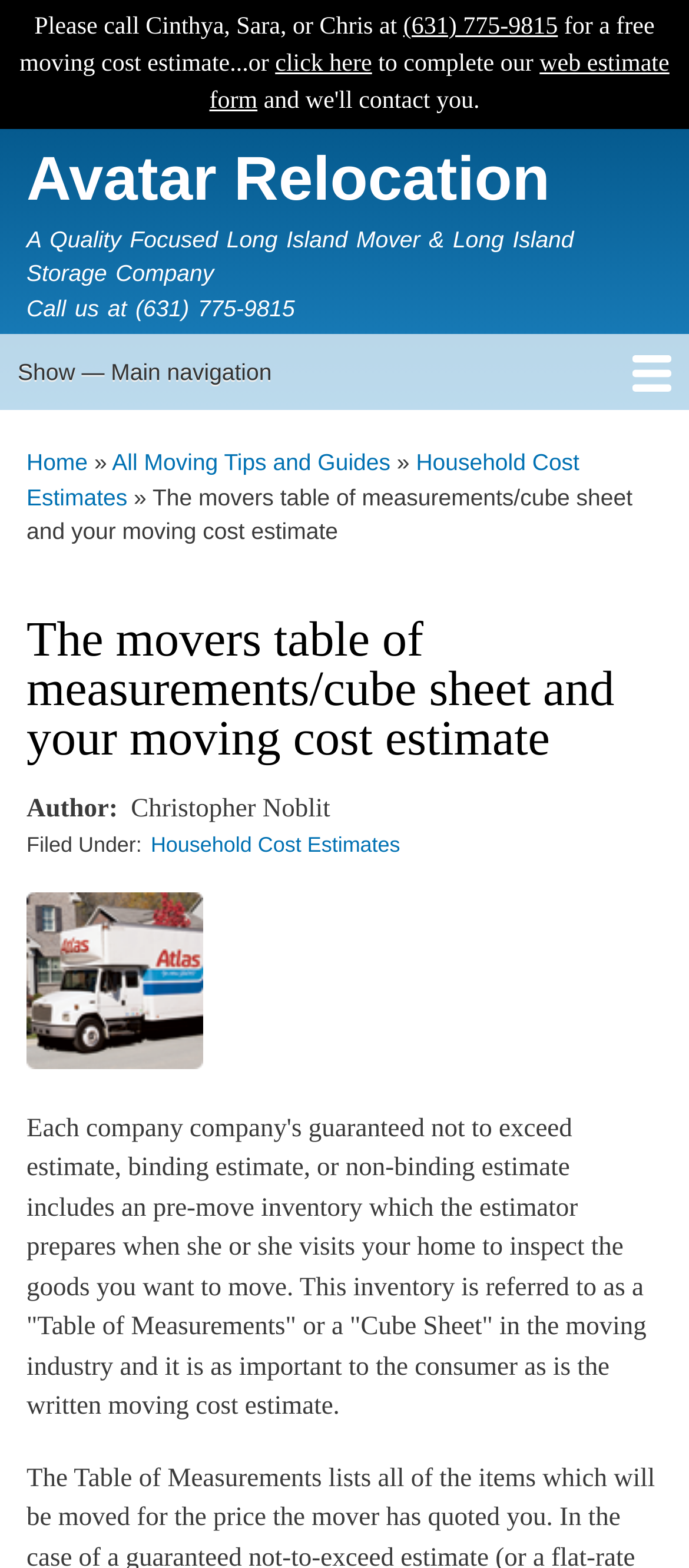Who is the author of the webpage content?
Analyze the image and provide a thorough answer to the question.

The author of the webpage content is Christopher Noblit, which is mentioned in the webpage content under the 'Author' section.